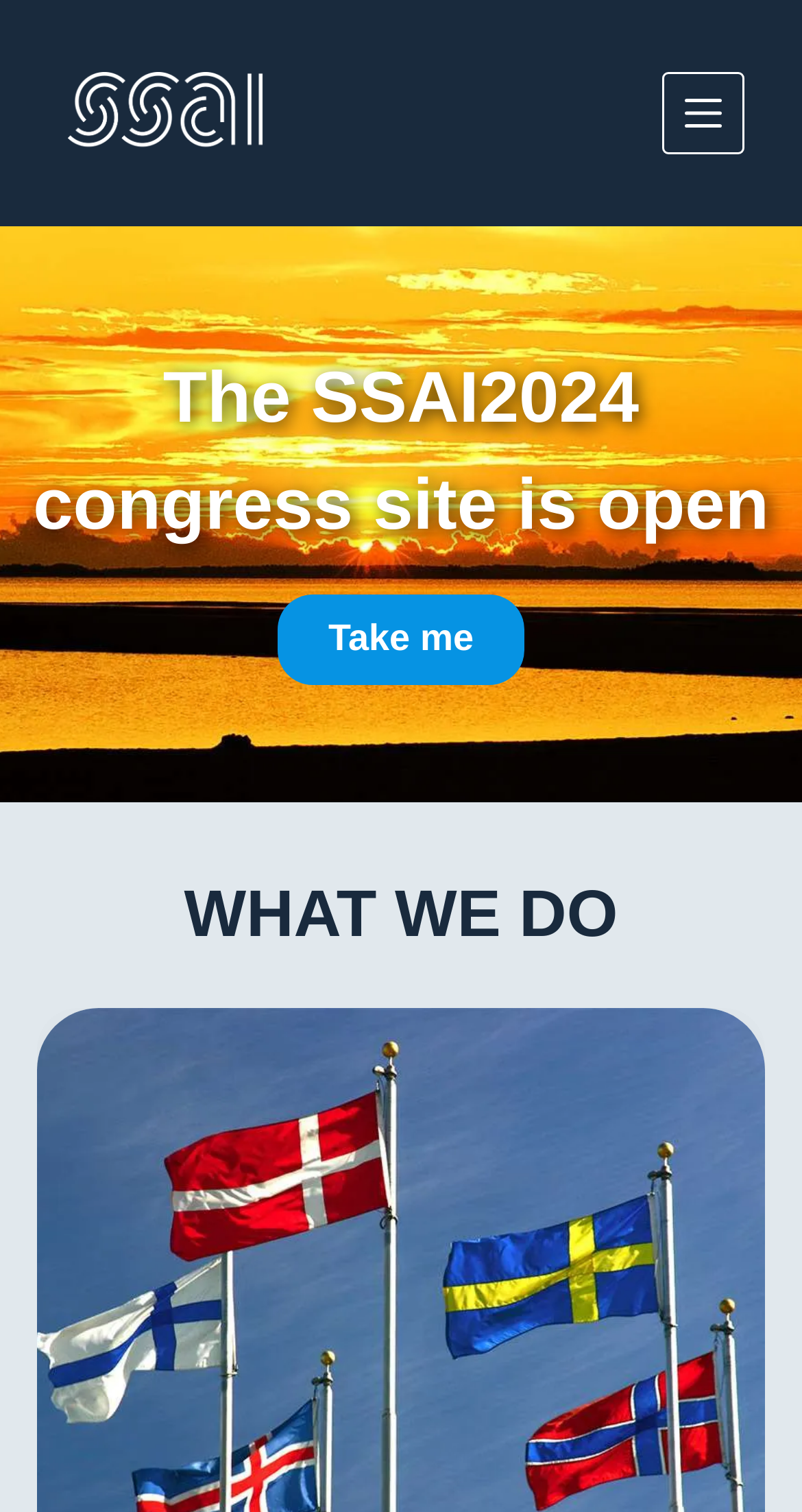Describe the webpage meticulously, covering all significant aspects.

The webpage is about the SSAI2024 congress site. At the top left corner, there is a "Skip to content" link. Next to it, on the top center, is the SSAI logo, which is an image with a link to the SSAI website. On the top right corner, there is a "Menu" button.

Below the top section, there is a prominent heading that reads "The SSAI2024 congress site is open". Underneath this heading, there is a "Take me" link. Further down, there is another heading that reads "WHAT WE DO".